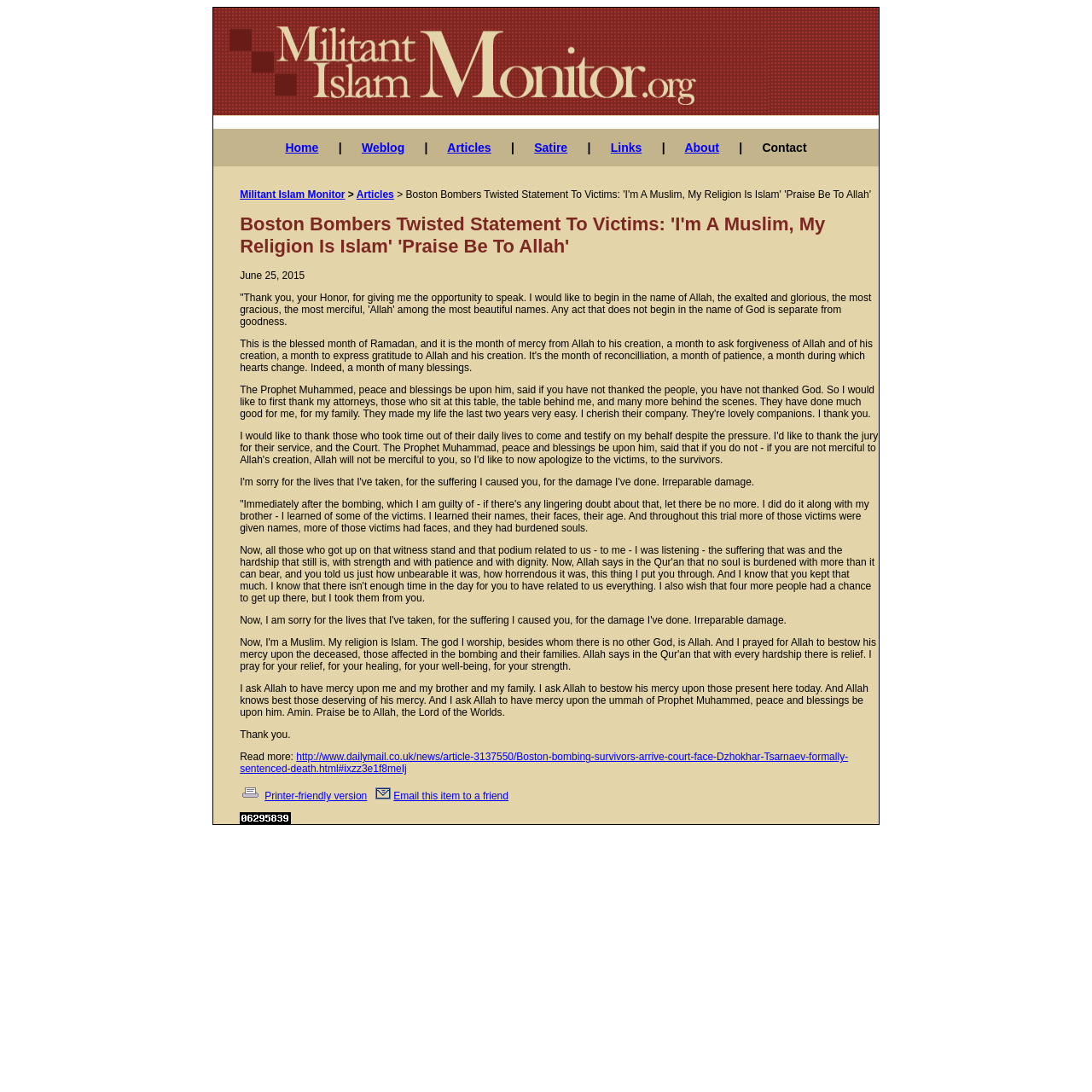From the webpage screenshot, identify the region described by Printer-friendly version. Provide the bounding box coordinates as (top-left x, top-left y, bottom-right x, bottom-right y), with each value being a floating point number between 0 and 1.

[0.22, 0.724, 0.336, 0.735]